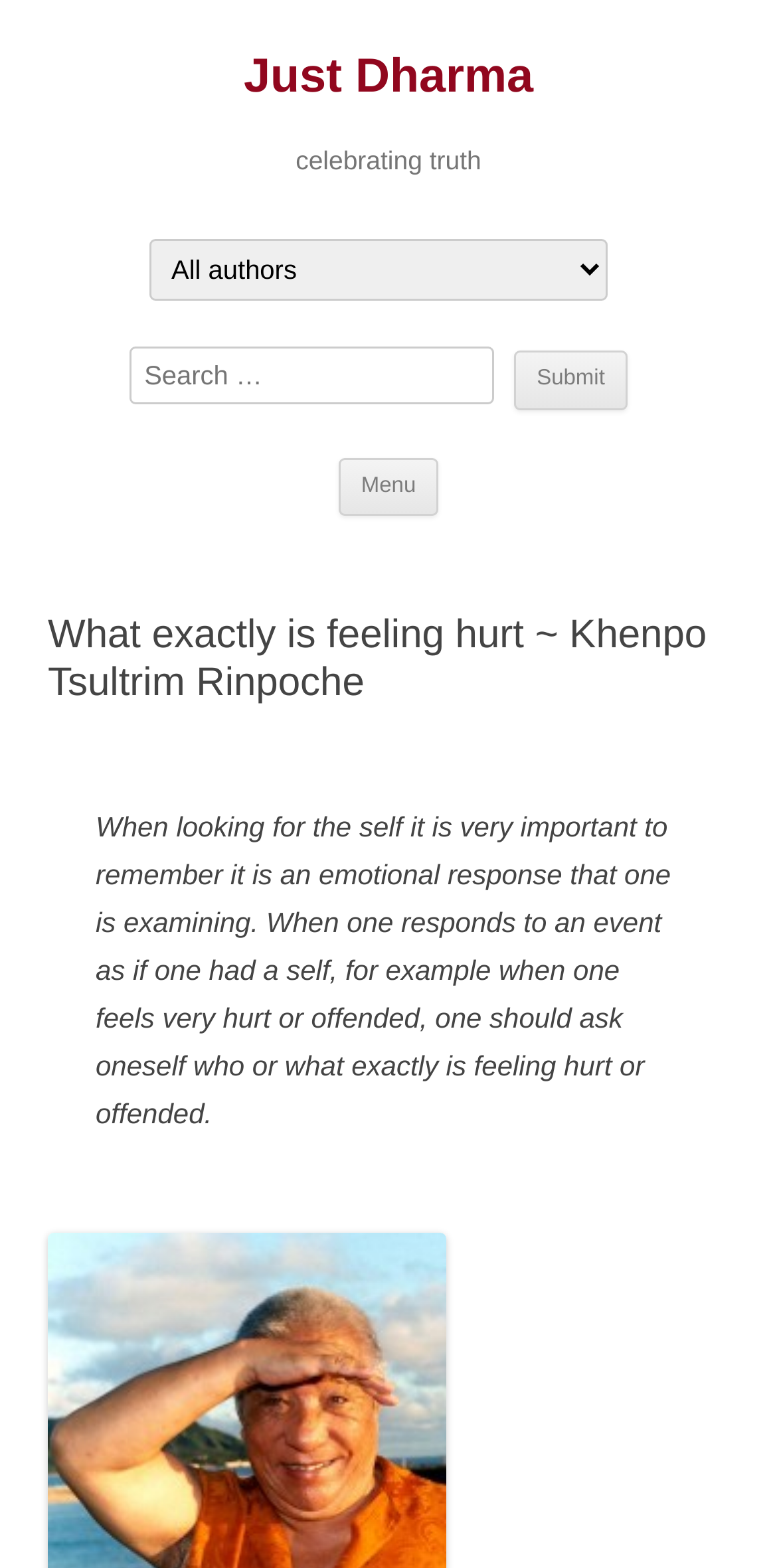What is the function of the 'Submit' button?
Based on the image, please offer an in-depth response to the question.

The 'Submit' button is located next to the textbox with the placeholder 'Search …', suggesting that its function is to submit the search query entered in the textbox.